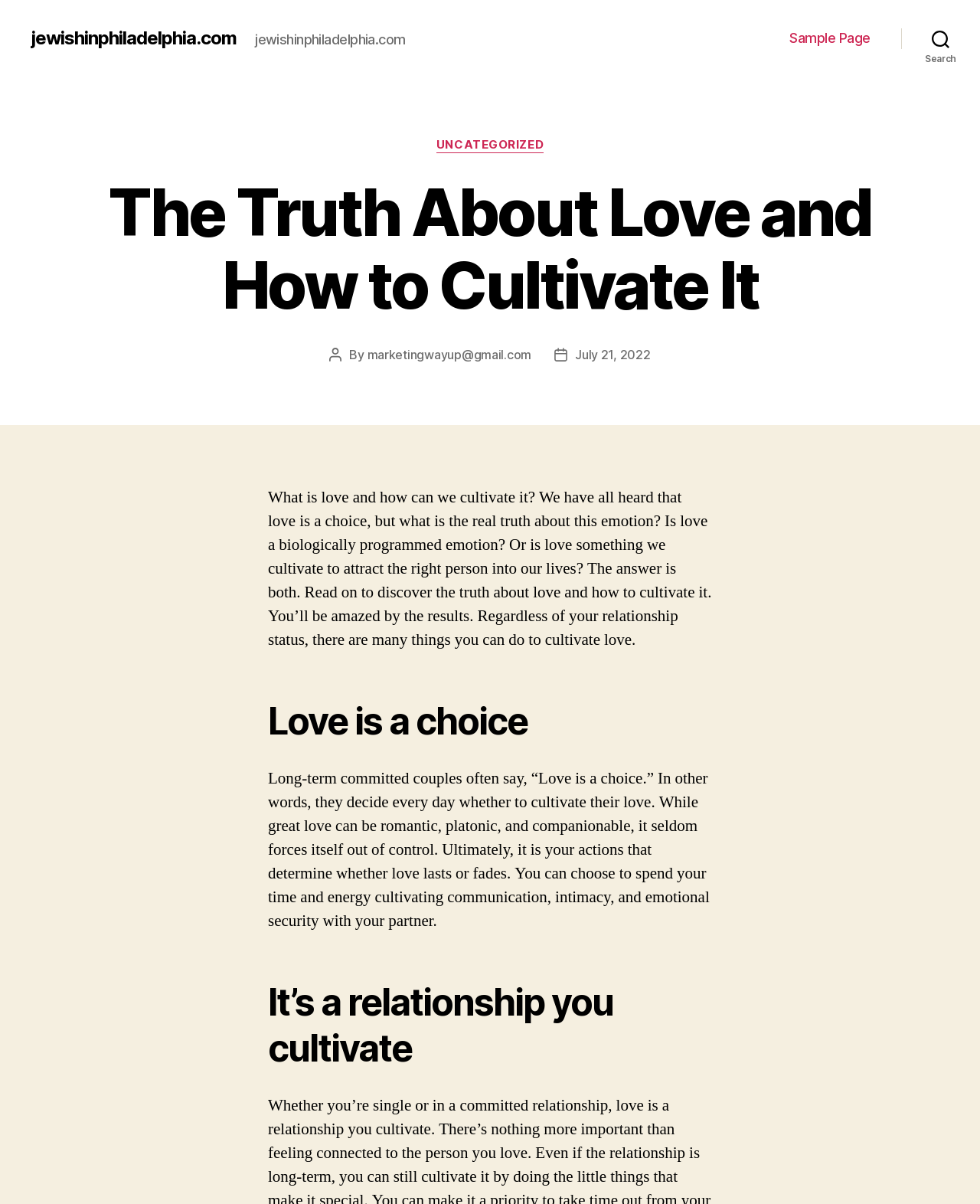Please find and report the primary heading text from the webpage.

The Truth About Love and How to Cultivate It